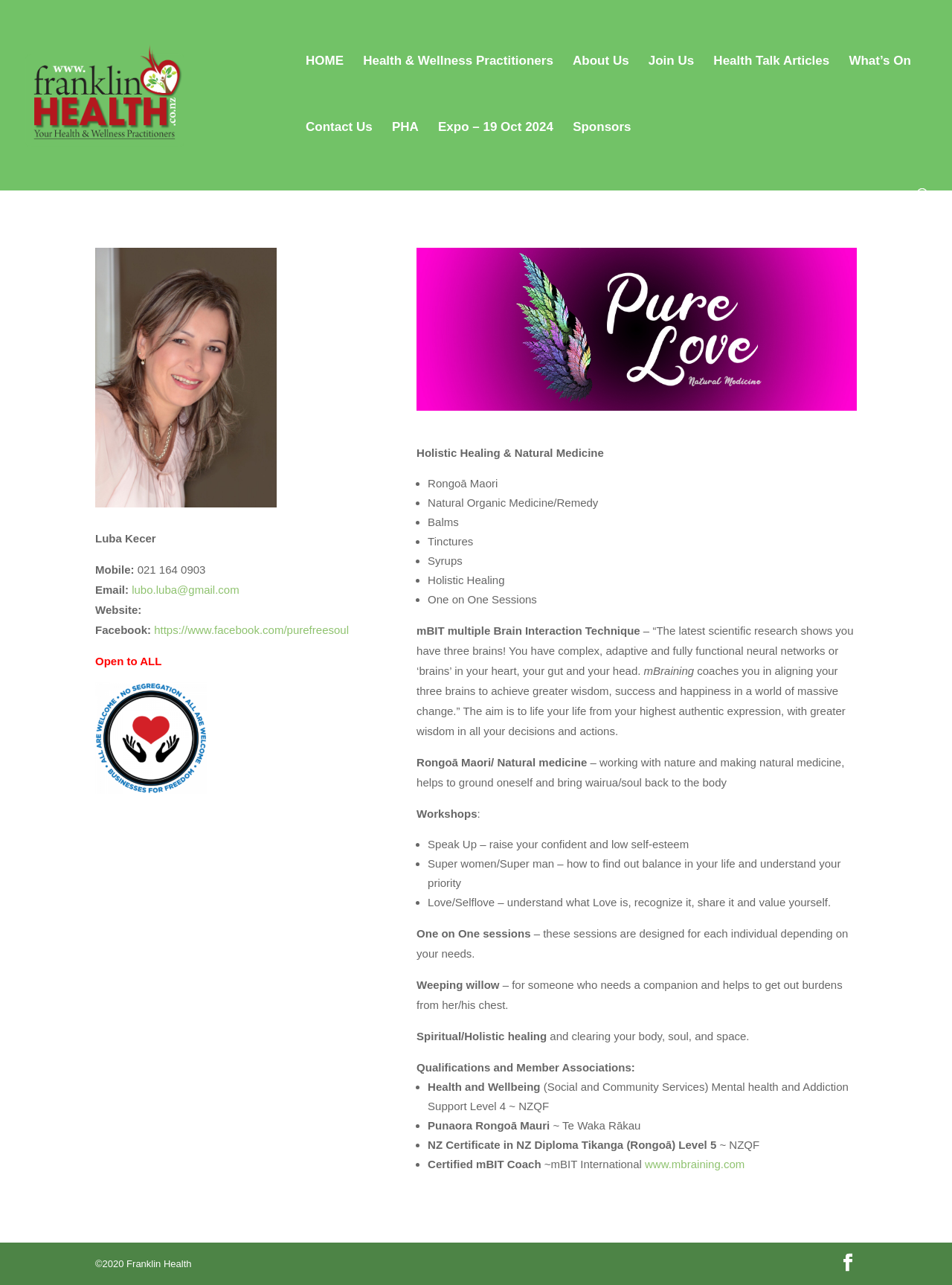Explain in detail what you observe on this webpage.

This webpage is about Luba Kecer, a holistic healing and natural medicine practitioner associated with Franklin Health. At the top of the page, there is a logo of Franklin Health, accompanied by a link to the organization's website. Below the logo, there is a navigation menu with links to various sections of the website, including Home, Health & Wellness Practitioners, About Us, Join Us, Health Talk Articles, What's On, and Contact Us.

The main content of the page is divided into two columns. The left column contains Luba Kecer's contact information, including her mobile number, email address, and website. There is also a link to her Facebook page. Below the contact information, there is a section titled "Open to ALL" and a brief description of her holistic healing and natural medicine services.

The right column contains a list of services offered by Luba Kecer, including Rongoā Maori, natural organic medicine, balms, tinctures, syrups, and holistic healing. There is also a section about mBIT multiple Brain Interaction Technique, which is a coaching method that helps individuals align their three brains (head, heart, and gut) to achieve greater wisdom, success, and happiness.

Further down the page, there are sections about workshops, one-on-one sessions, and spiritual/holistic healing. The page also lists Luba Kecer's qualifications and member associations, including certifications in health and wellbeing, Punaora Rongoā Mauri, and mBIT coaching.

At the bottom of the page, there is a copyright notice stating "©2020 Franklin Health" and a link to the mBIT International website.